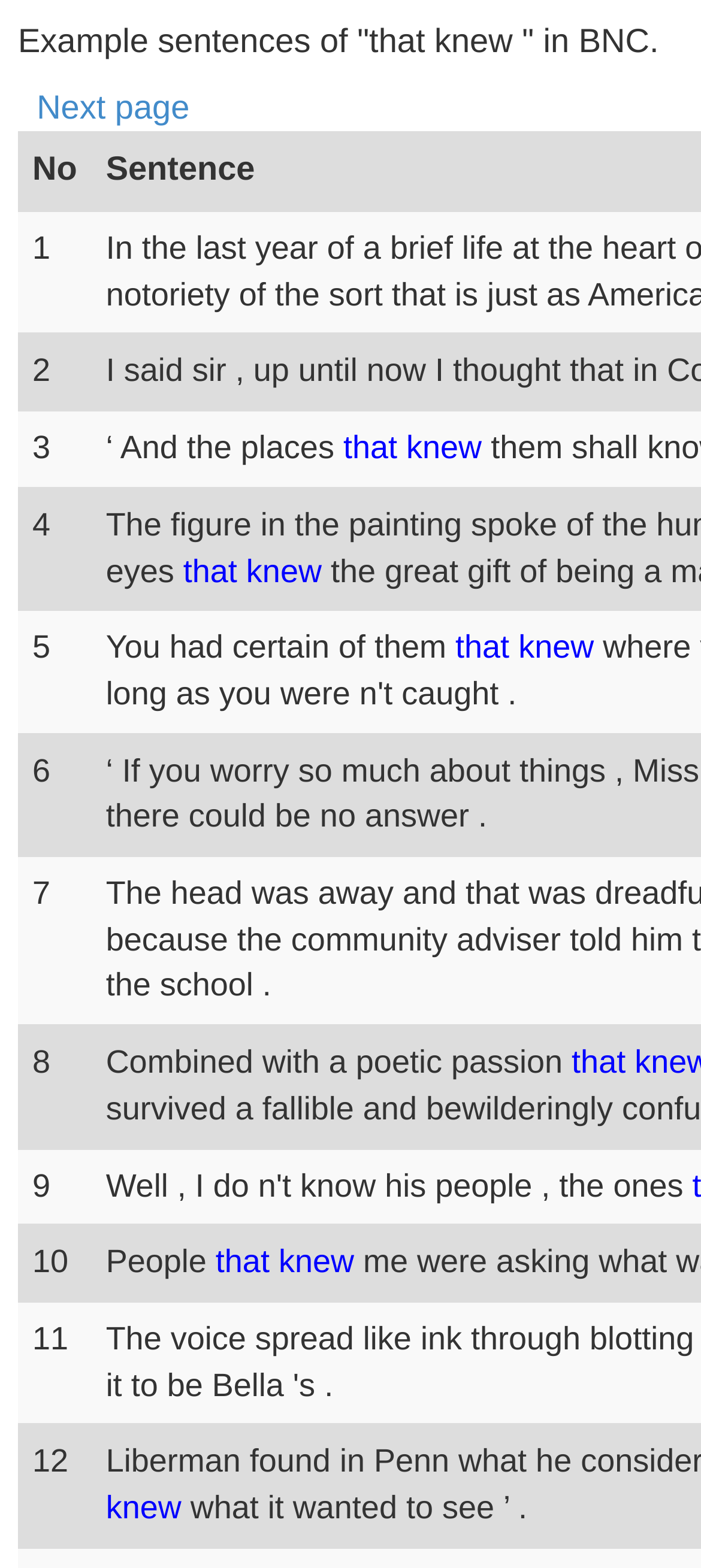How many search results are displayed?
Based on the image, give a one-word or short phrase answer.

12